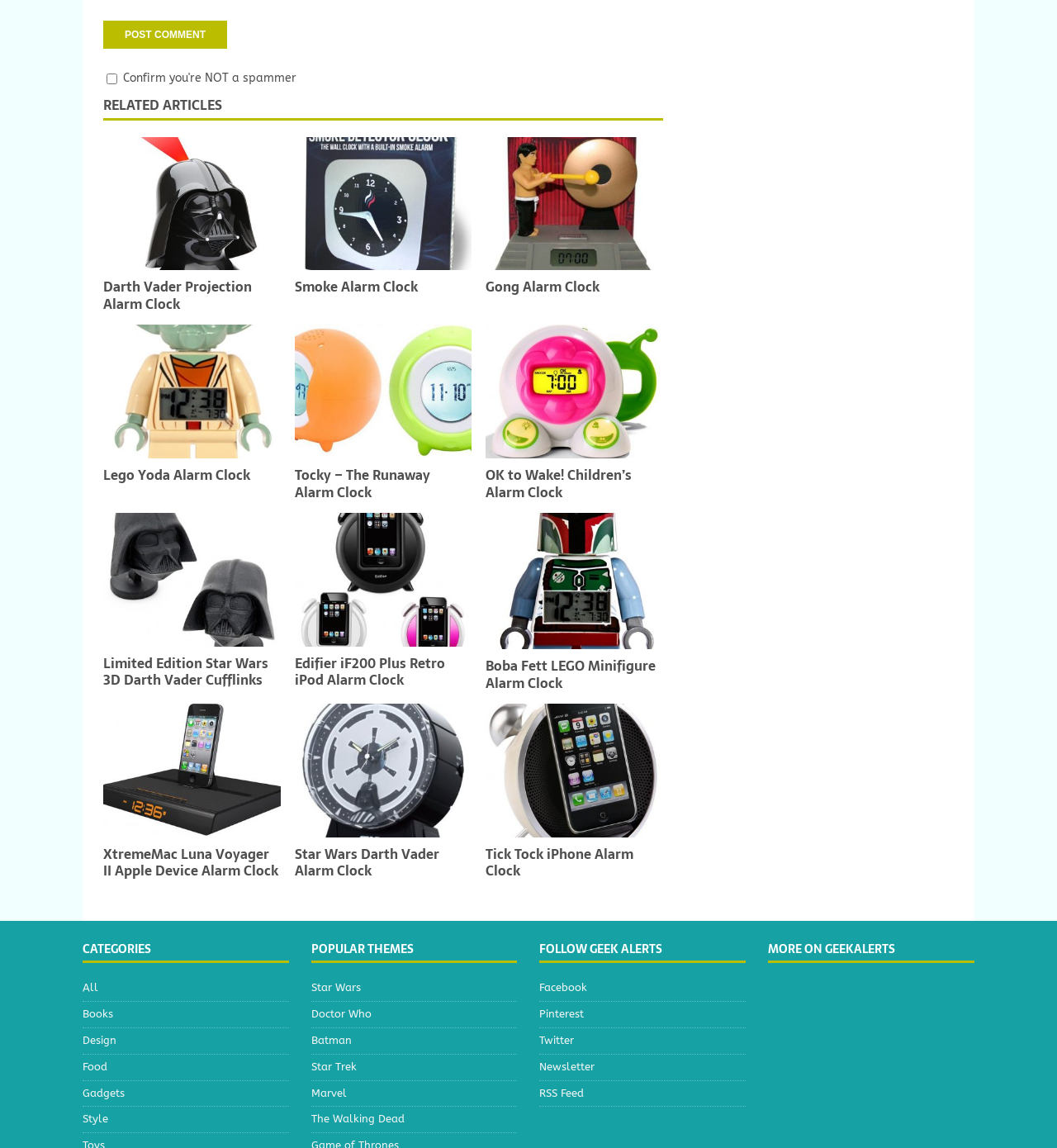Give a one-word or one-phrase response to the question:
What is the text of the second article's heading?

Darth Vader Projection Alarm Clock